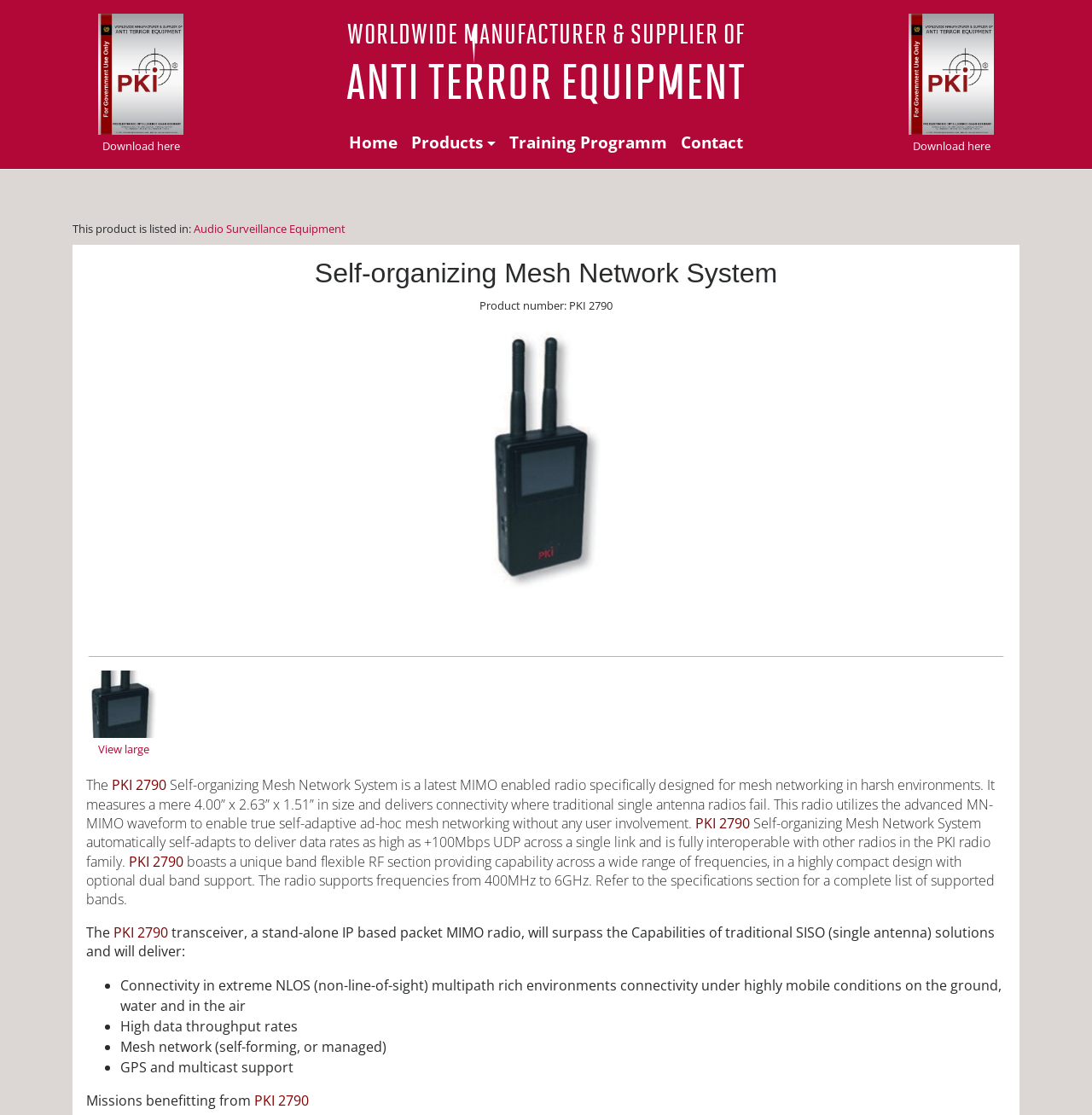What is the benefit of the Self-organizing Mesh Network System in harsh environments? Refer to the image and provide a one-word or short phrase answer.

Connectivity